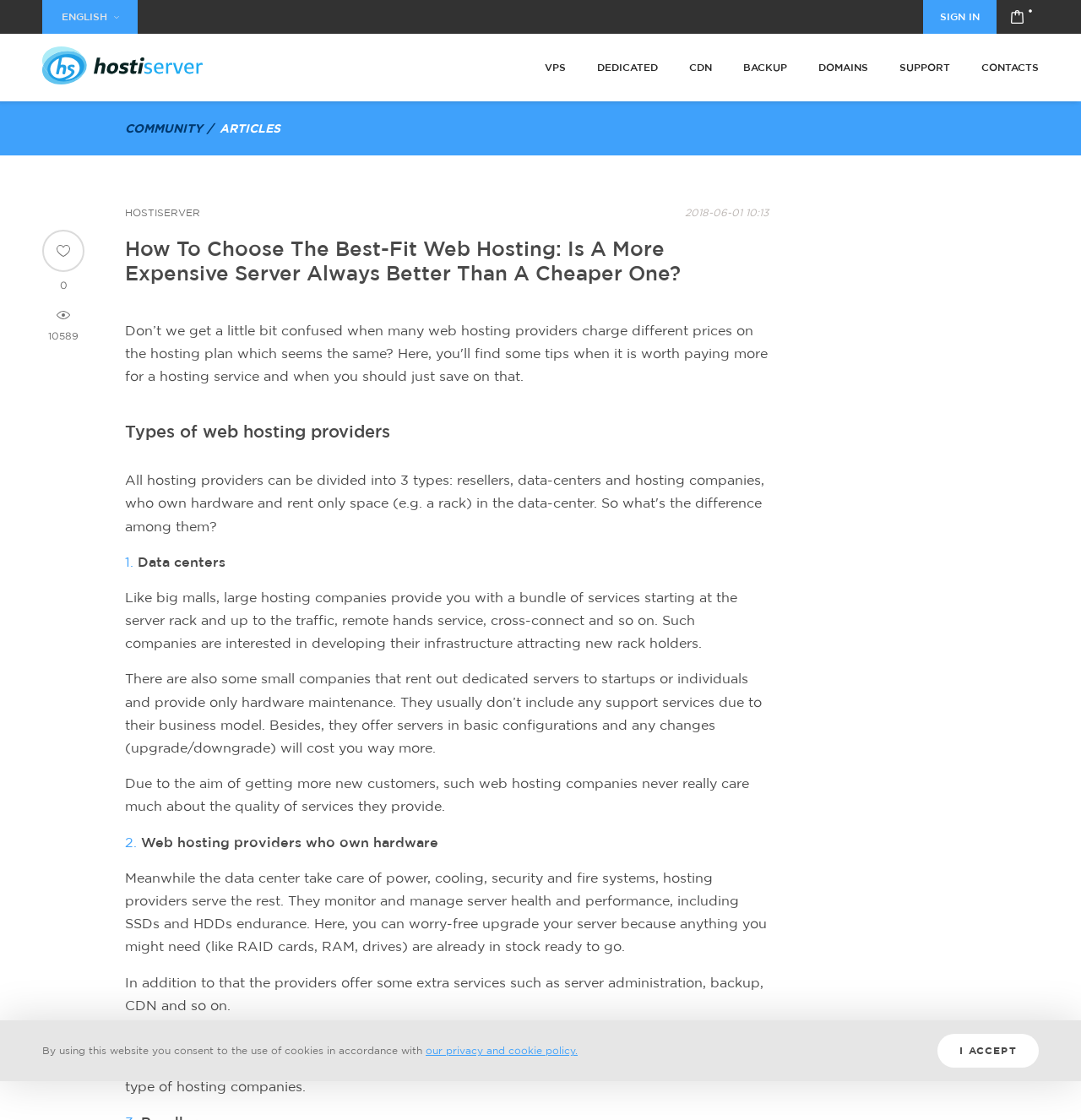Identify and provide the text content of the webpage's primary headline.

How To Choose The Best-Fit Web Hosting: Is A More Expensive Server Always Better Than A Cheaper One?